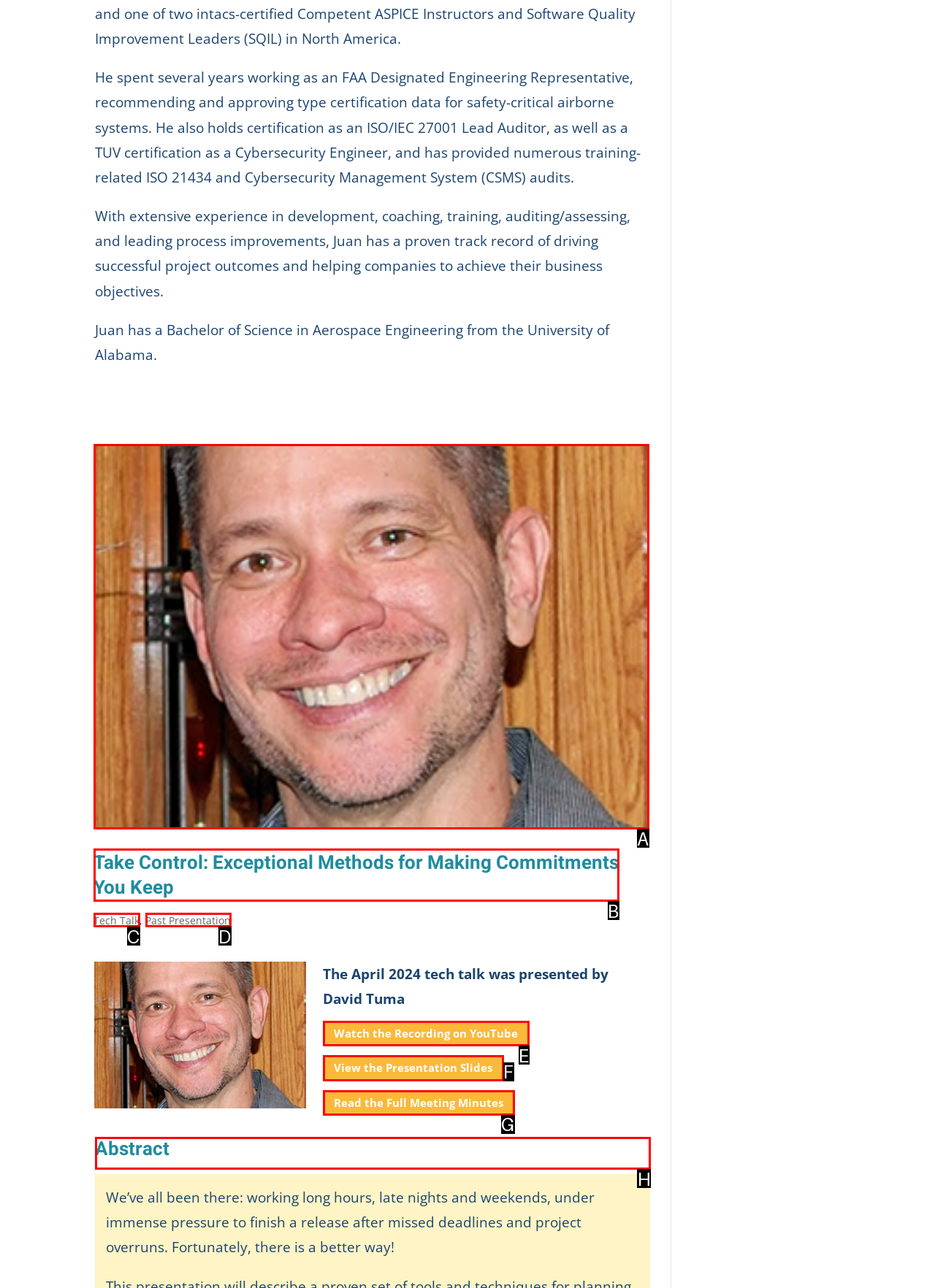Identify the correct UI element to click for this instruction: View the abstract of the tech talk
Respond with the appropriate option's letter from the provided choices directly.

H